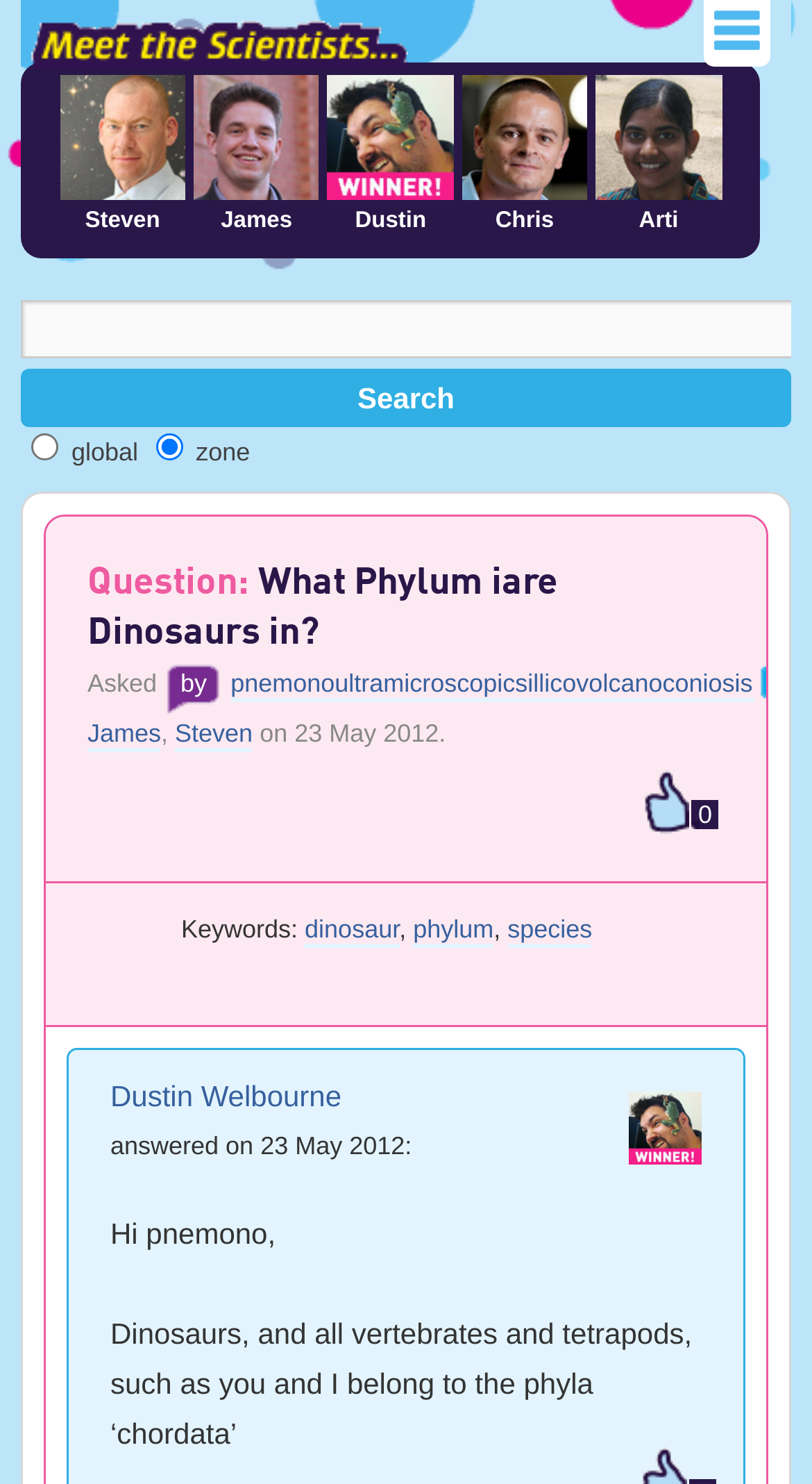How many scientists are mentioned?
Based on the screenshot, answer the question with a single word or phrase.

5